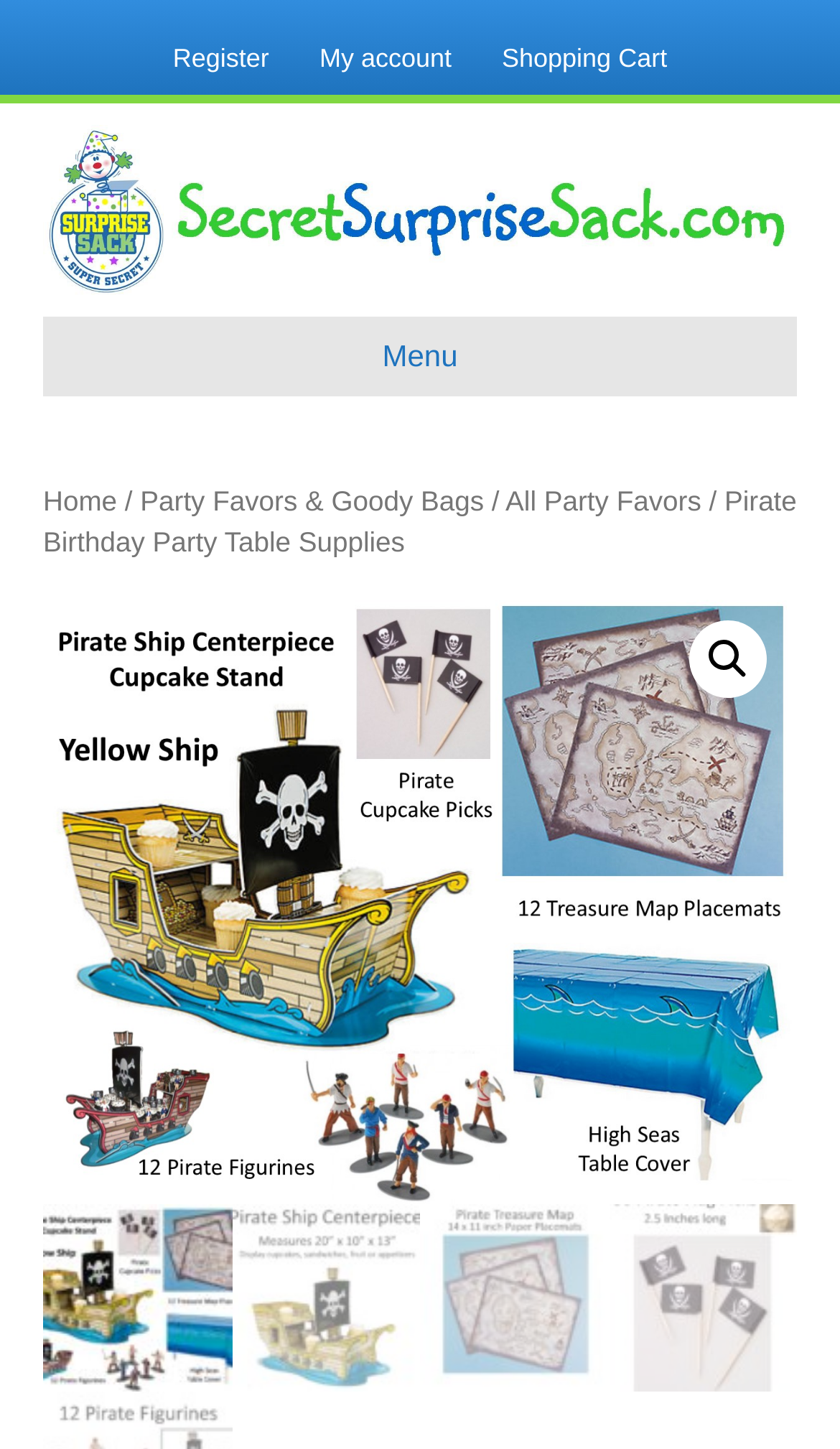Find the bounding box coordinates of the area that needs to be clicked in order to achieve the following instruction: "View Pirate Birthday Party Table Supplies". The coordinates should be specified as four float numbers between 0 and 1, i.e., [left, top, right, bottom].

[0.051, 0.335, 0.949, 0.385]